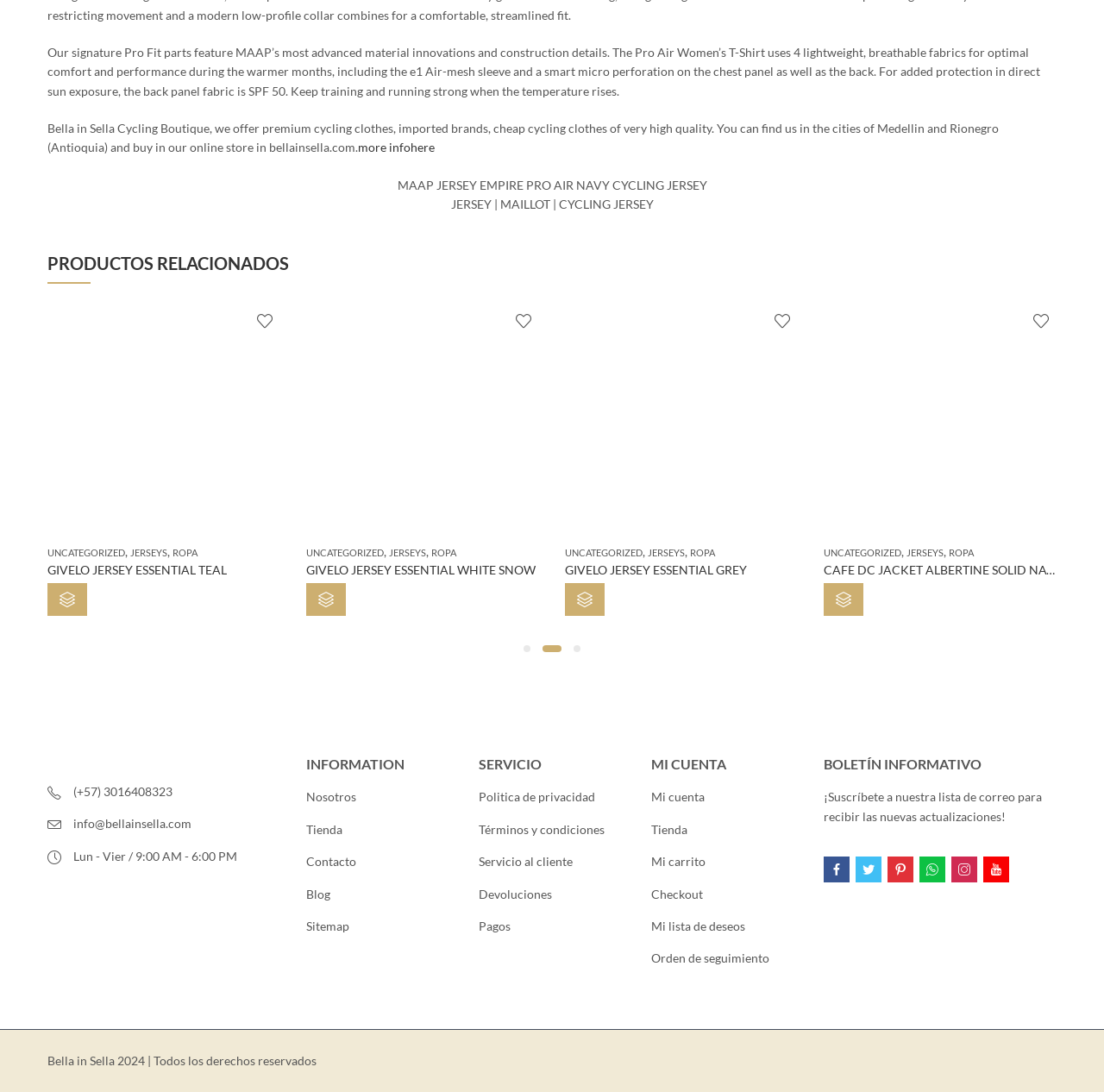Using the webpage screenshot and the element description Nosotros, determine the bounding box coordinates. Specify the coordinates in the format (top-left x, top-left y, bottom-right x, bottom-right y) with values ranging from 0 to 1.

[0.277, 0.723, 0.323, 0.737]